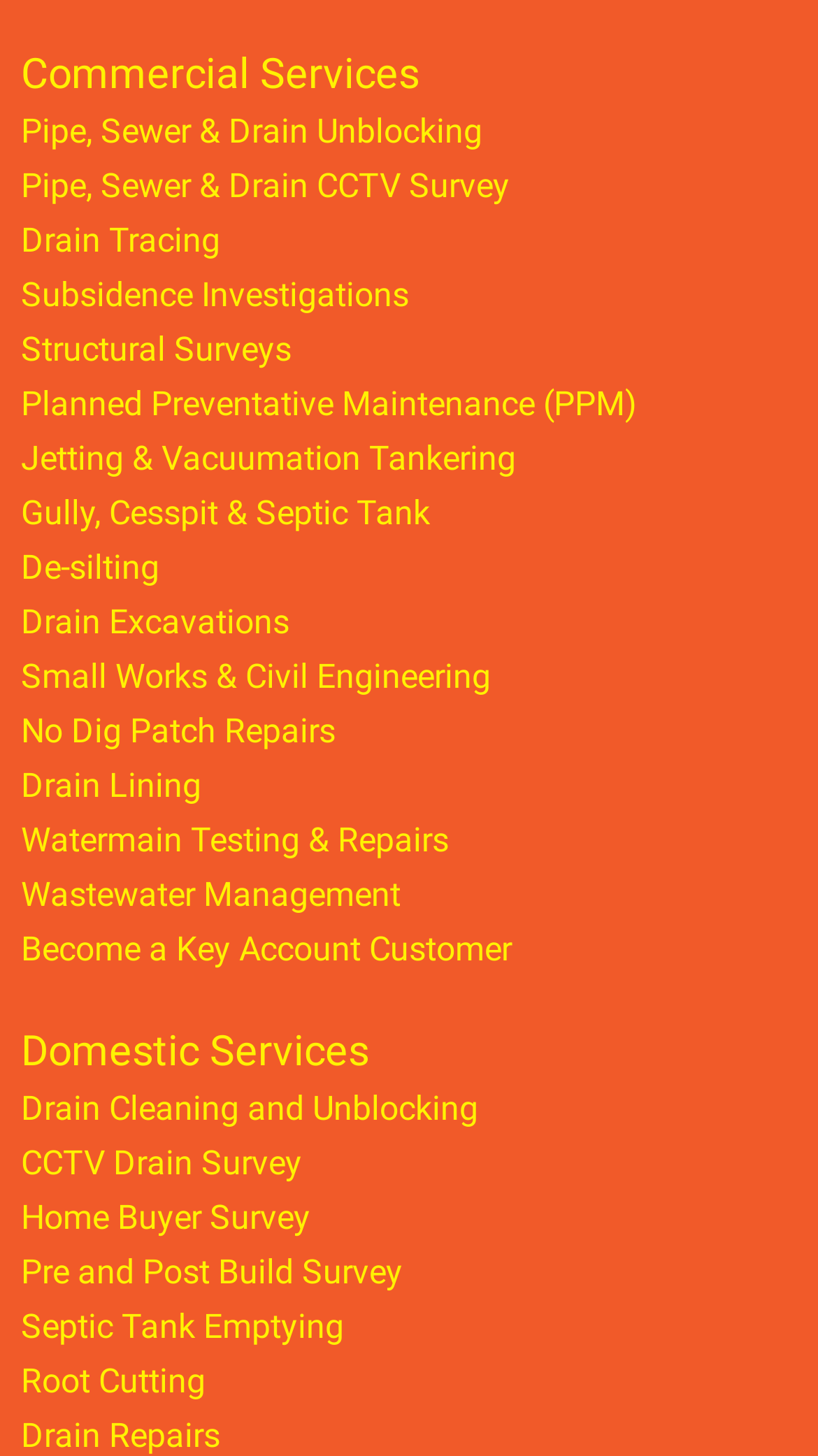Provide your answer to the question using just one word or phrase: What is the last service listed under Commercial Services?

Wastewater Management